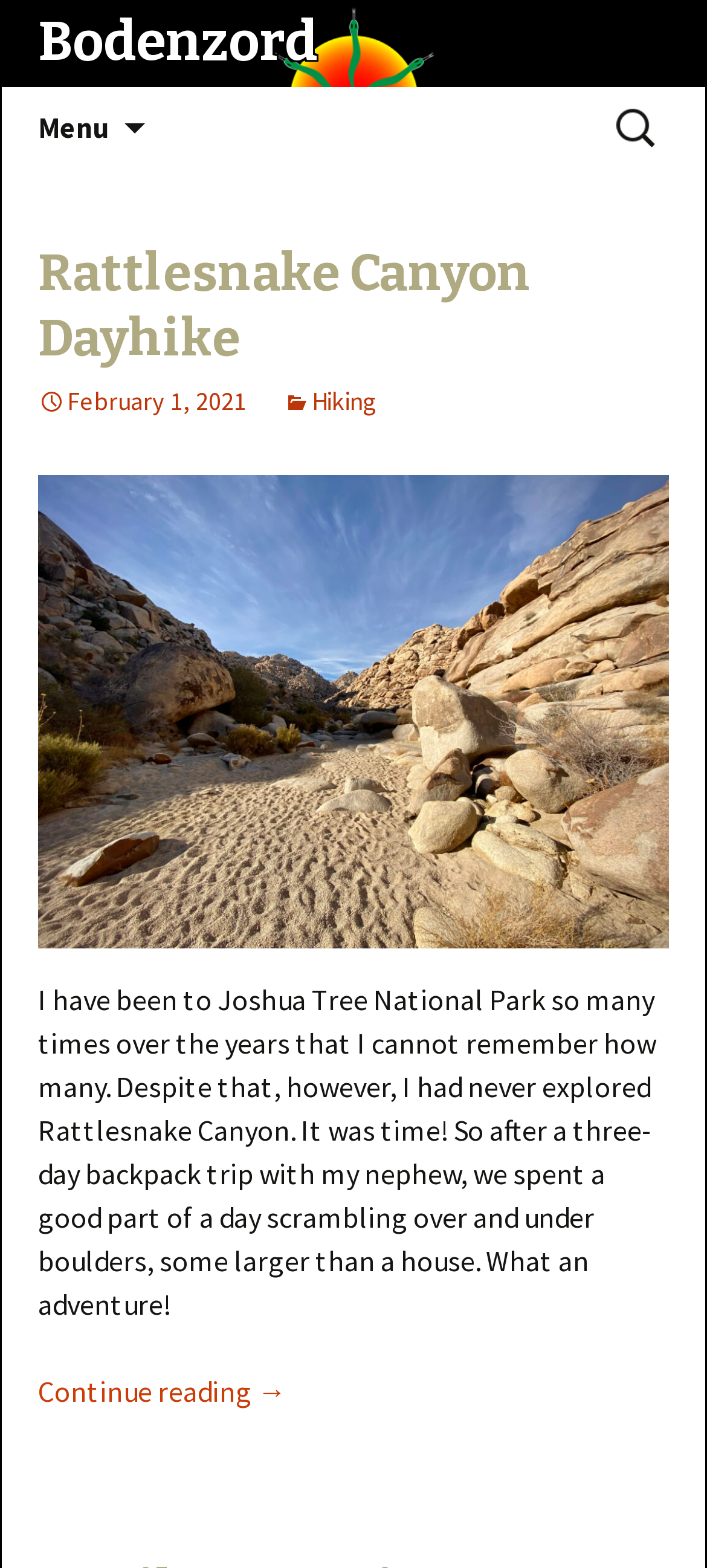Describe the entire webpage, focusing on both content and design.

The webpage is titled "Bodenzord" and features a wide range of topics. At the top left corner, there is a link to the website's homepage, accompanied by a heading with the same title. Next to it, a button labeled "Menu" allows users to access the primary menu. A "Skip to content" link is positioned nearby, providing an option to bypass the navigation menu.

On the top right side, a search bar is available, with a placeholder text "Search for:". Below the search bar, the main content area begins, featuring an article with a heading "Rattlesnake Canyon Dayhike". This heading is accompanied by a link to the article, a date "February 1, 2021", and a category label "Hiking".

Below the heading, a figure or image is displayed, with a link embedded within it. Following the image, a block of text describes a personal experience of hiking in Rattlesnake Canyon, Joshua Tree National Park. The text is quite lengthy, spanning multiple lines. At the end of the text, a "Continue reading →" link invites users to read more about the adventure.

Overall, the webpage presents a blog-style article with a clear structure, featuring a heading, image, and descriptive text, along with navigation and search functionality at the top.